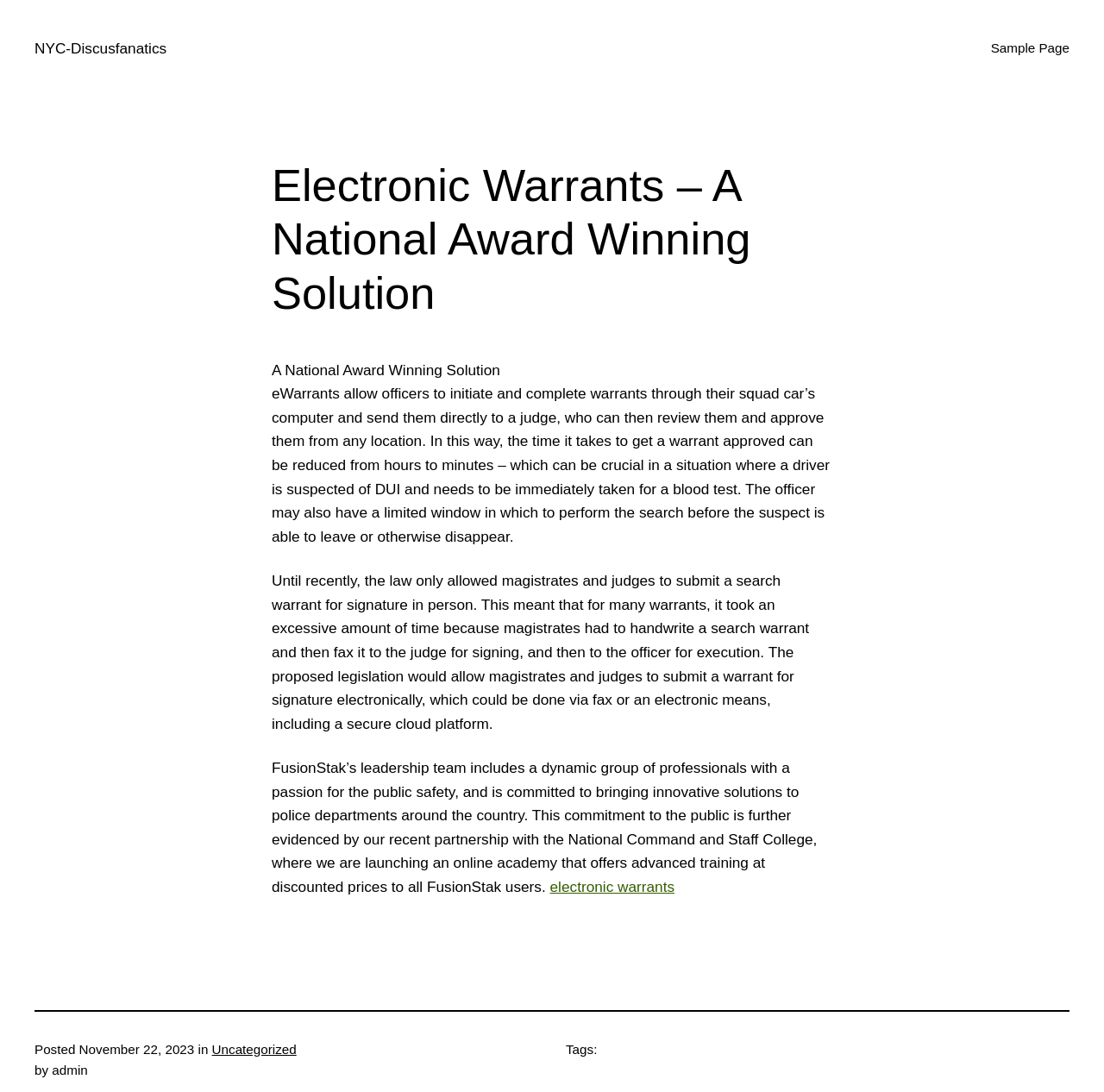What is the purpose of eWarrants?
Use the screenshot to answer the question with a single word or phrase.

Initiate and complete warrants